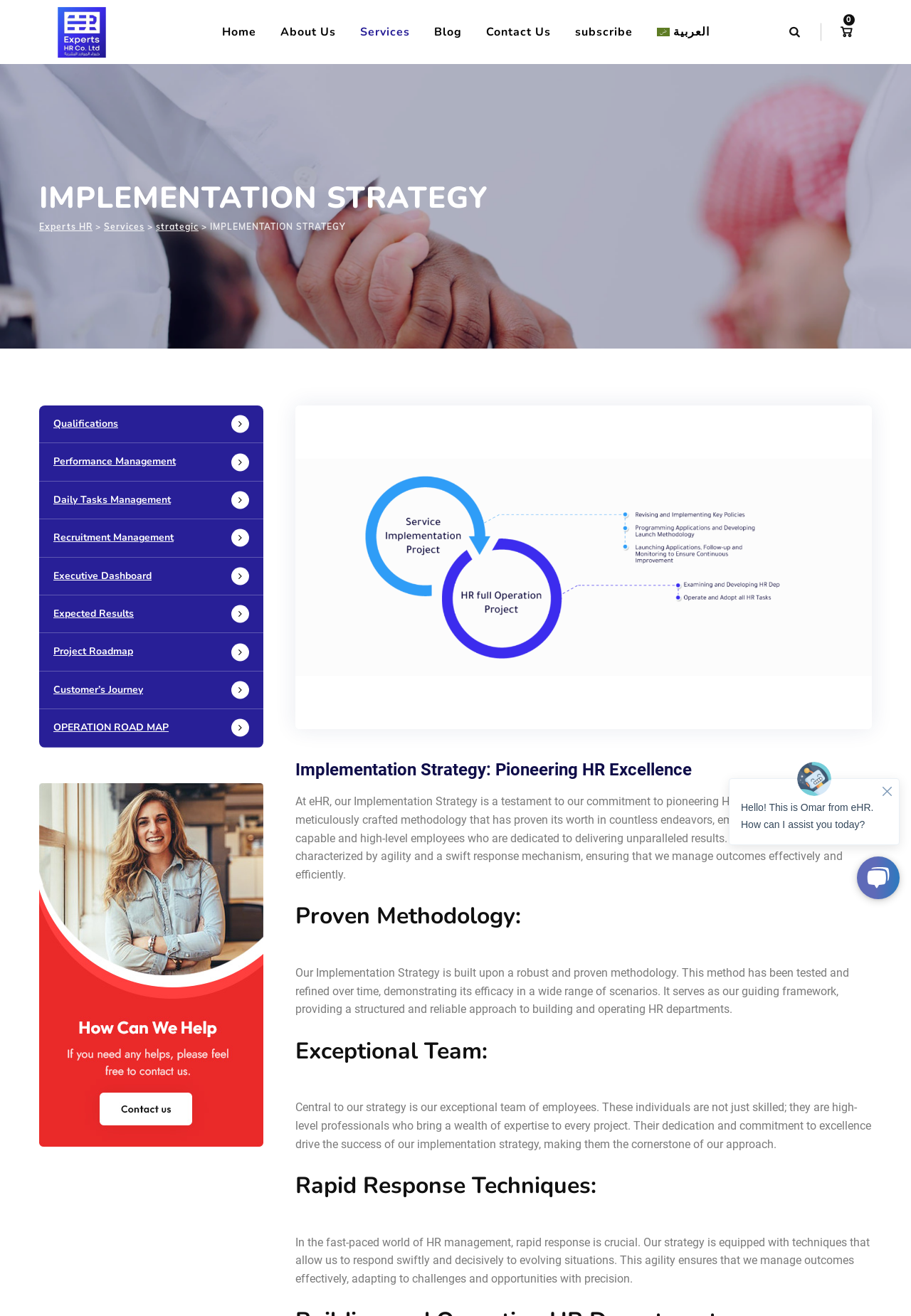What is the name of the company?
Please ensure your answer is as detailed and informative as possible.

I determined the answer by looking at the top-left corner of the webpage, where I found the logo and the text 'Experts HR'. This suggests that the company's name is 'Experts HR'.